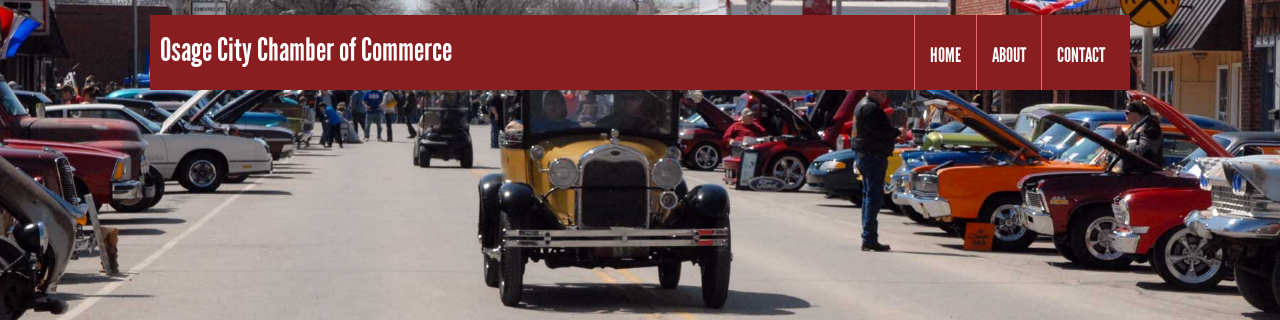What are the onlookers doing in the scene?
Look at the image and provide a detailed response to the question.

The caption states that onlookers line the streets, engaging with the displayed cars, some admiring the craftsmanship and features, which suggests that they are interested in the classic vehicles on display.